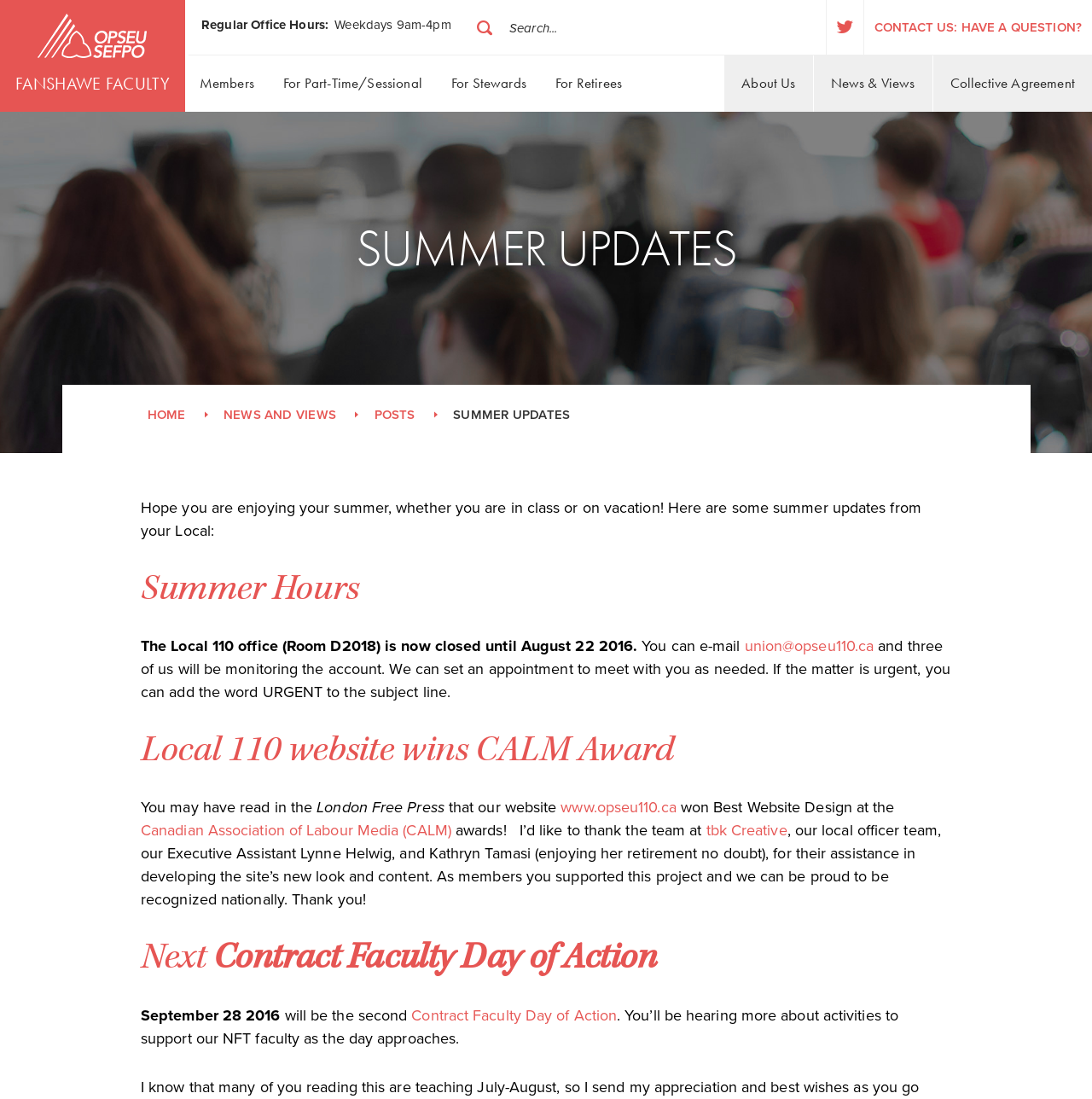What is the email address to contact the Local 110 office?
Refer to the image and provide a thorough answer to the question.

I found the answer by reading the static text 'You can e-mail' and the corresponding link 'union@opseu110.ca'.